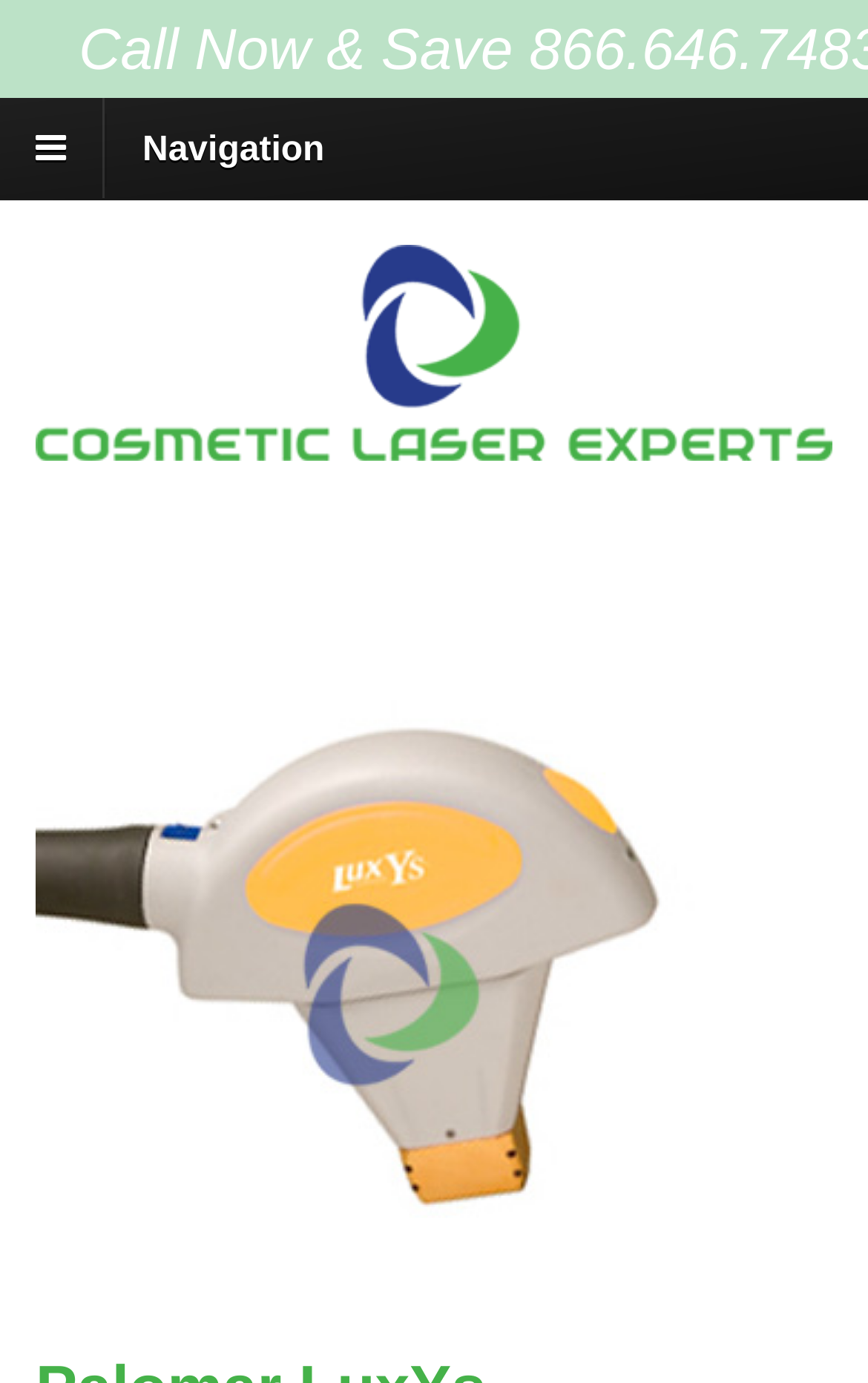Provide a brief response using a word or short phrase to this question:
What is the size of the spot of the LuxYs handpiece?

Small